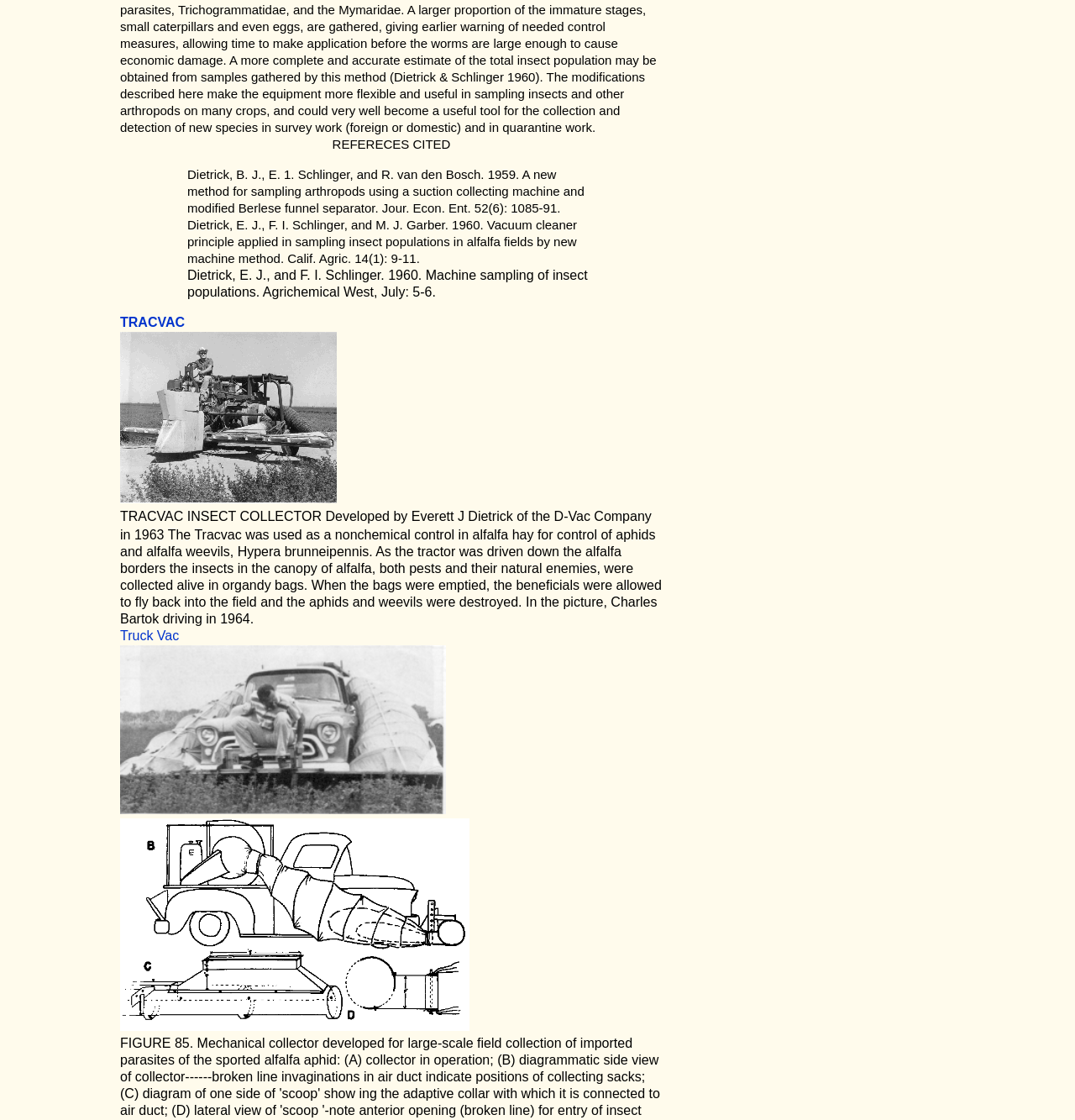Given the description: "Truck Vac", determine the bounding box coordinates of the UI element. The coordinates should be formatted as four float numbers between 0 and 1, [left, top, right, bottom].

[0.112, 0.563, 0.167, 0.574]